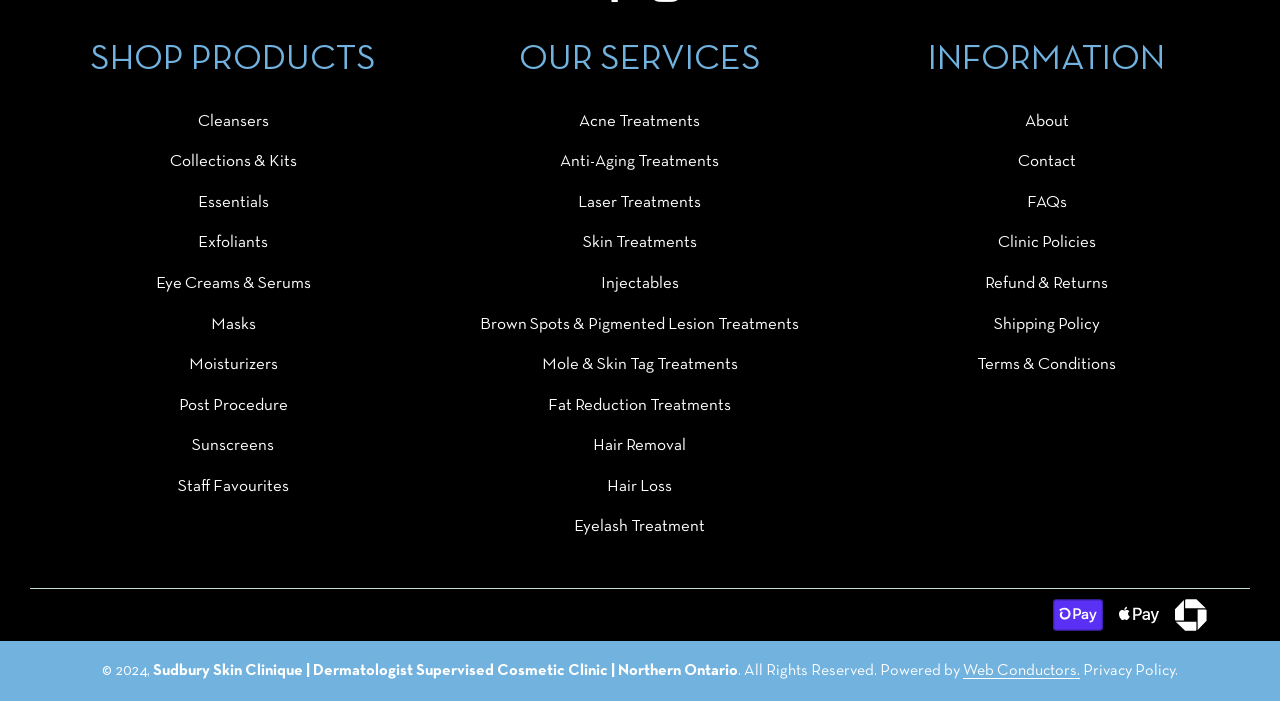What are the main categories of products?
Refer to the screenshot and answer in one word or phrase.

Shop Products, Our Services, Information